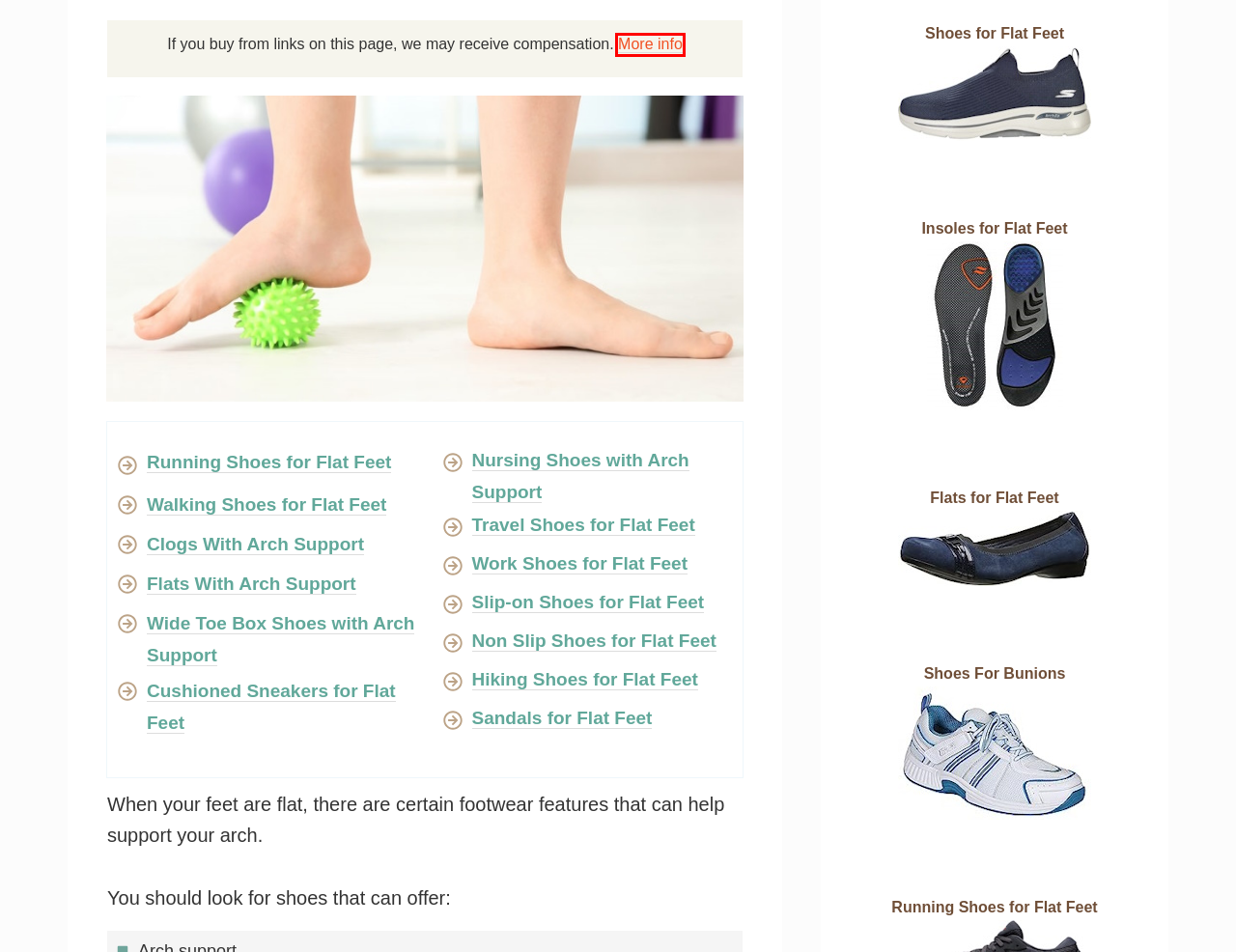Given a webpage screenshot with a red bounding box around a particular element, identify the best description of the new webpage that will appear after clicking on the element inside the red bounding box. Here are the candidates:
A. HOKA ONEONE
B. Shop Women's Moab 3 Hiking Boot Shoes | Merrell US
C. 7 Top Running Shoes for Flat Feet - Comforting Footwear
D. Can Flat Feet Cause Plantar Fasciitis? - Comforting Footwear
E. 12 Best Shoes for Comfort and Reducing Fatigue on Concrete Floors - Comforting Footwear
F. Sitemap - Comforting Footwear
G. Amazon.com: Vionic Unisex-Adult Minna : Clothing, Shoes & Jewelry
H. Disclaimer - Comforting Footwear

H